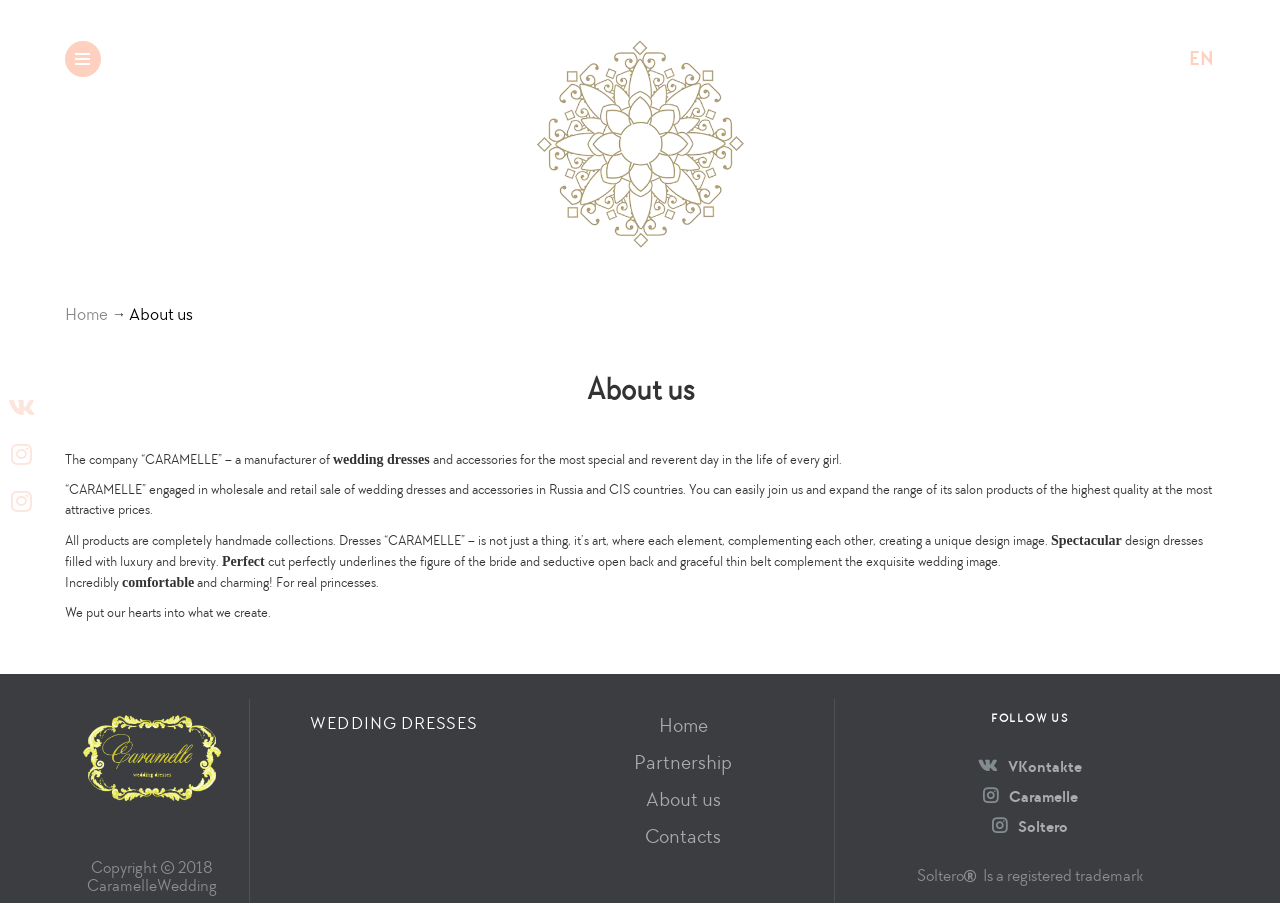Locate the bounding box coordinates of the segment that needs to be clicked to meet this instruction: "Click the 'GIZ' link".

None